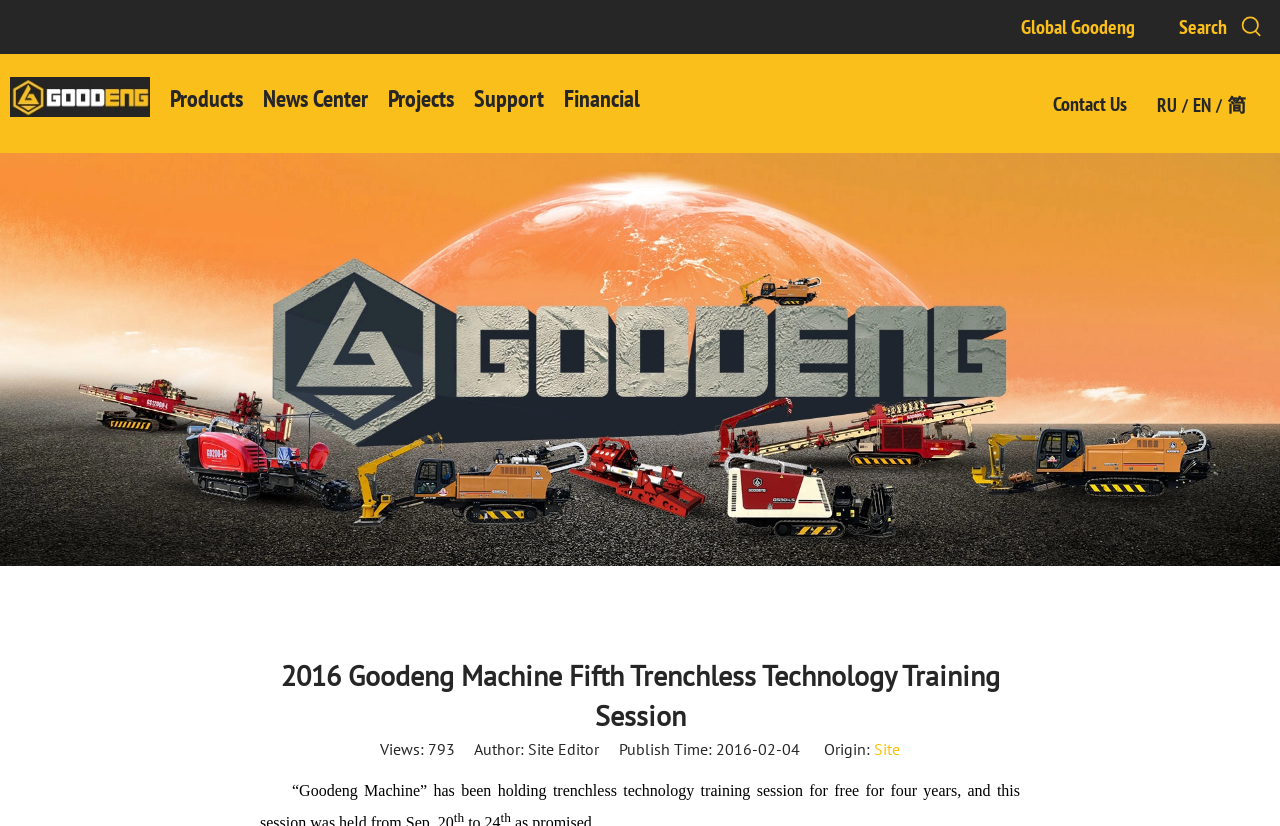Determine the bounding box of the UI component based on this description: "News Center". The bounding box coordinates should be four float values between 0 and 1, i.e., [left, top, right, bottom].

[0.205, 0.09, 0.303, 0.15]